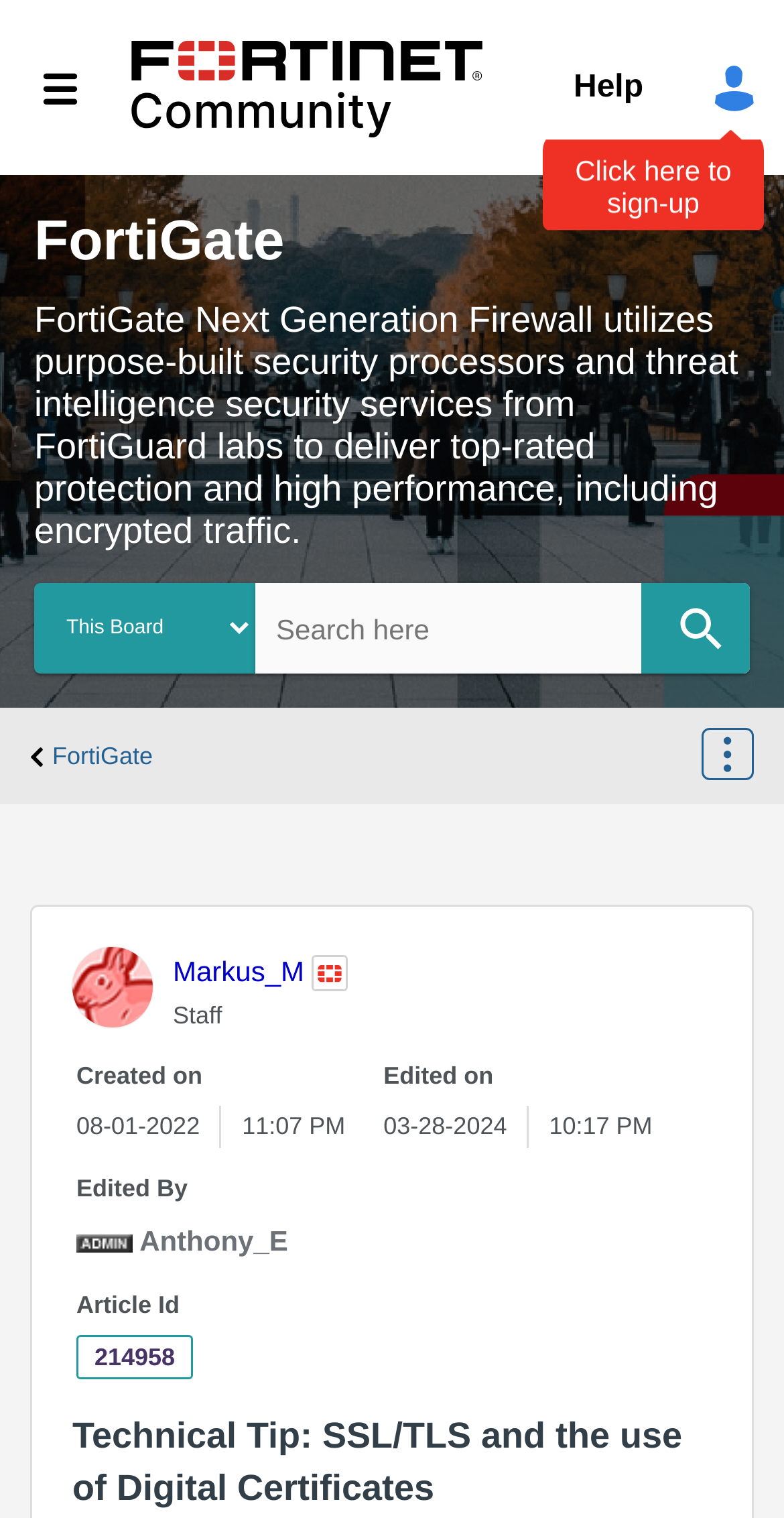Illustrate the webpage's structure and main components comprehensively.

This webpage is about digital certificates and their use and validation, particularly in the context of Secure Sockets Layer (SSL) or its successor. 

At the top left corner, there is a button labeled "Browse" and a link to "Fortinet Community". To the right of these elements, there is a link to "Help". 

Below these top navigation elements, there is a section that appears to be related to FortiGate, a next-generation firewall. This section includes a heading "FortiGate" and a paragraph of text that describes its features and capabilities. 

To the right of the FortiGate section, there is a search bar with a combobox labeled "Search Granularity" and a textbox where users can enter their search queries. There is also a "Search" button with a magnifying glass icon. 

Below the search bar, there is a navigation section labeled "breadcrumbs" that appears to show the current location within the website. 

On the right side of the page, there is a section that displays information about the author of the article, including their profile picture, name, and role. 

The main content of the page is an article titled "Technical Tip: SSL/TLS and the use of Digital Certificates". The article includes various metadata, such as the creation and editing dates, the article ID, and the author's profile information.